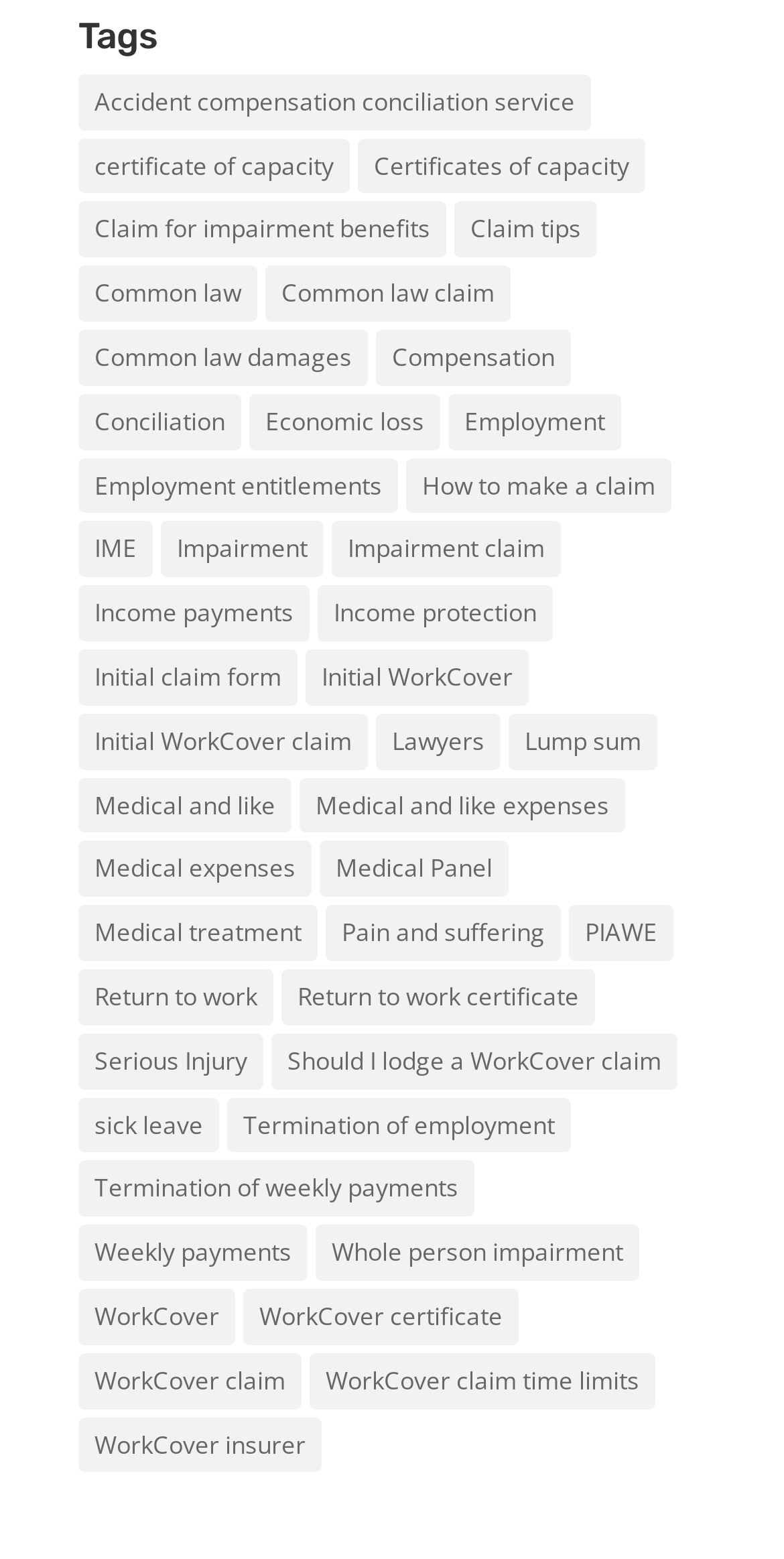Please identify the bounding box coordinates of the element's region that needs to be clicked to fulfill the following instruction: "Click on Accident compensation conciliation service". The bounding box coordinates should consist of four float numbers between 0 and 1, i.e., [left, top, right, bottom].

[0.1, 0.047, 0.754, 0.083]